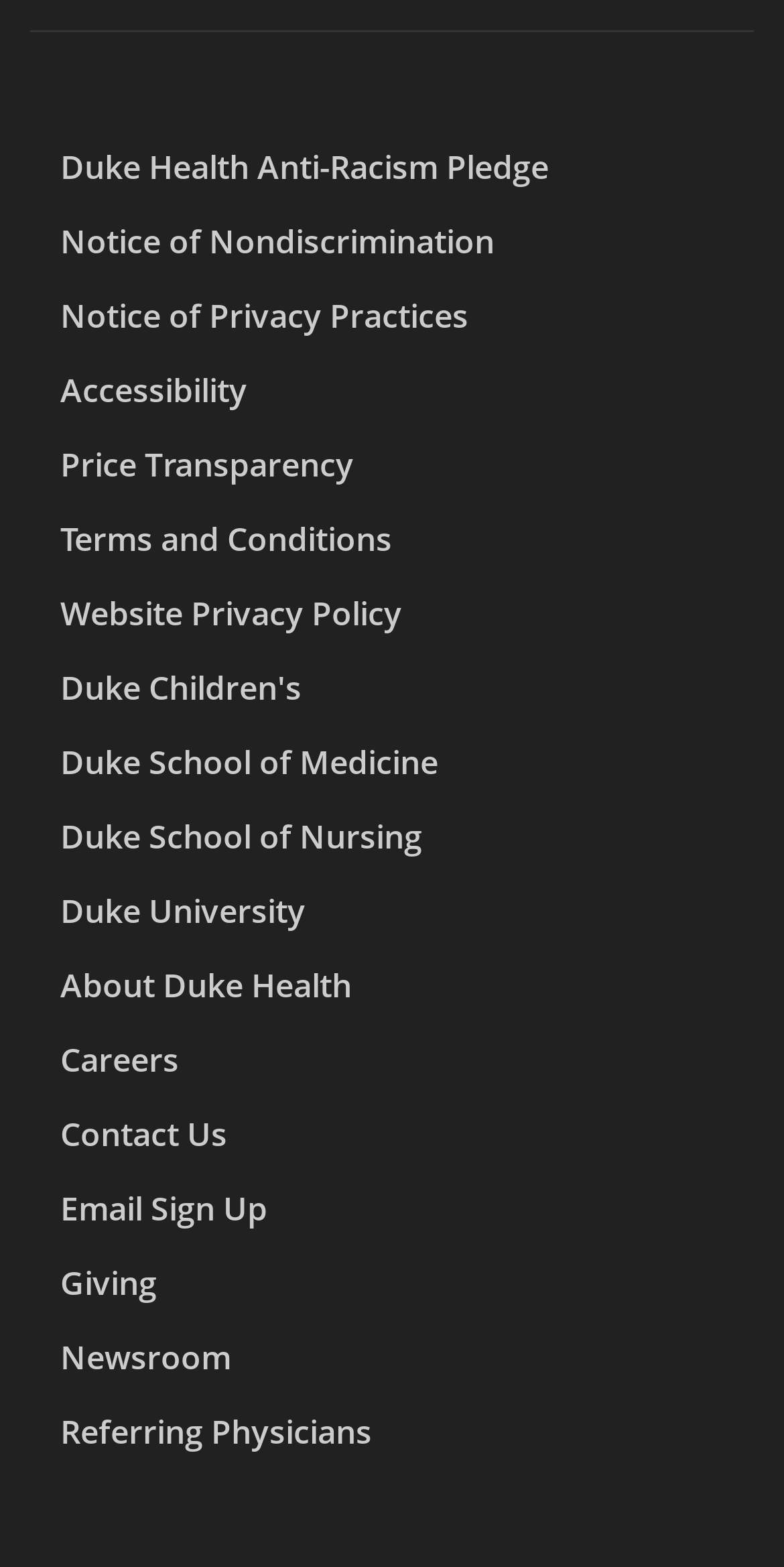Determine the bounding box coordinates for the HTML element described here: "Duke Health Anti-Racism Pledge".

[0.077, 0.092, 0.7, 0.121]